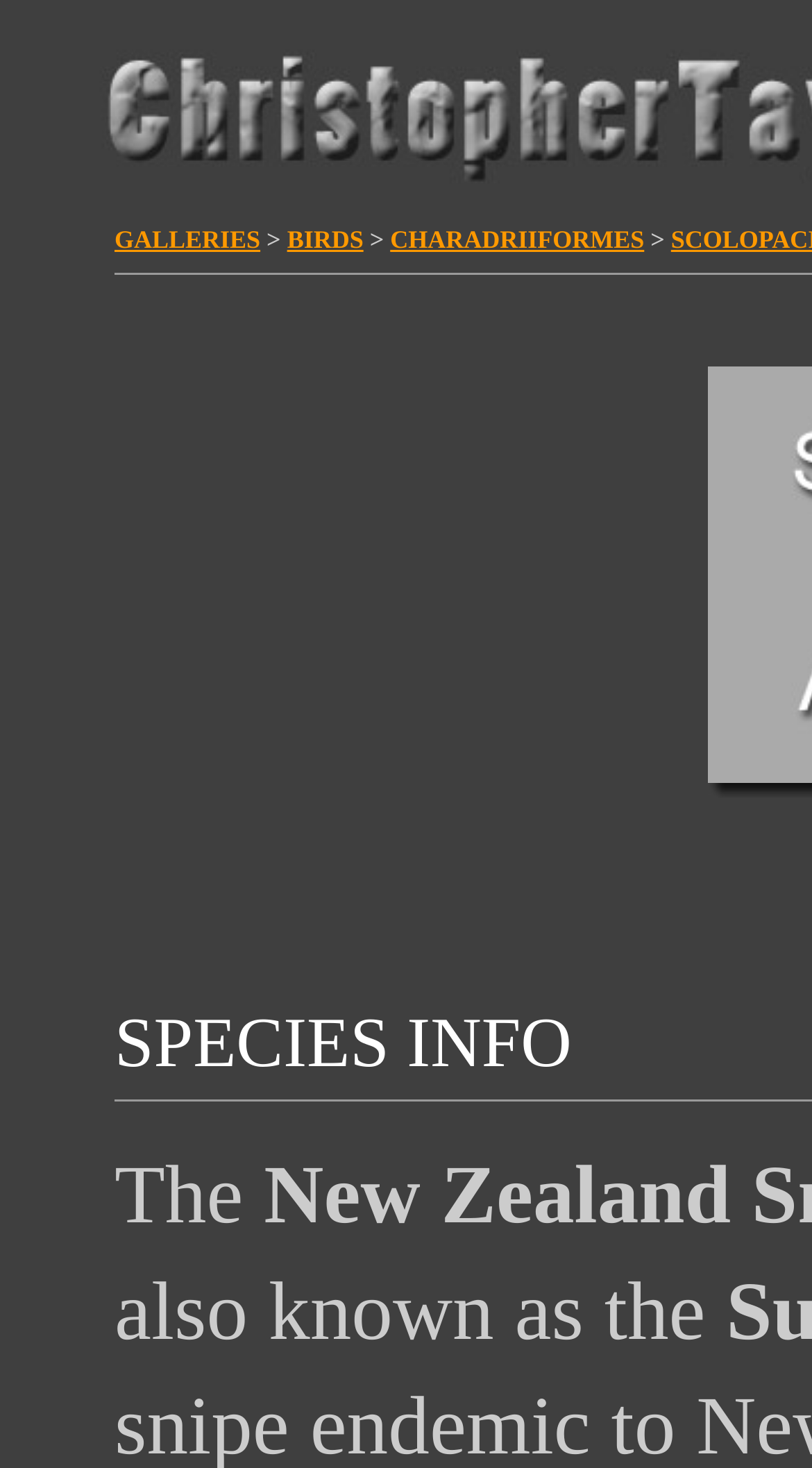What is the first word of the text below the image? Using the information from the screenshot, answer with a single word or phrase.

The